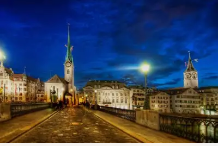What time of day is depicted in the image?
Look at the screenshot and respond with one word or a short phrase.

Evening